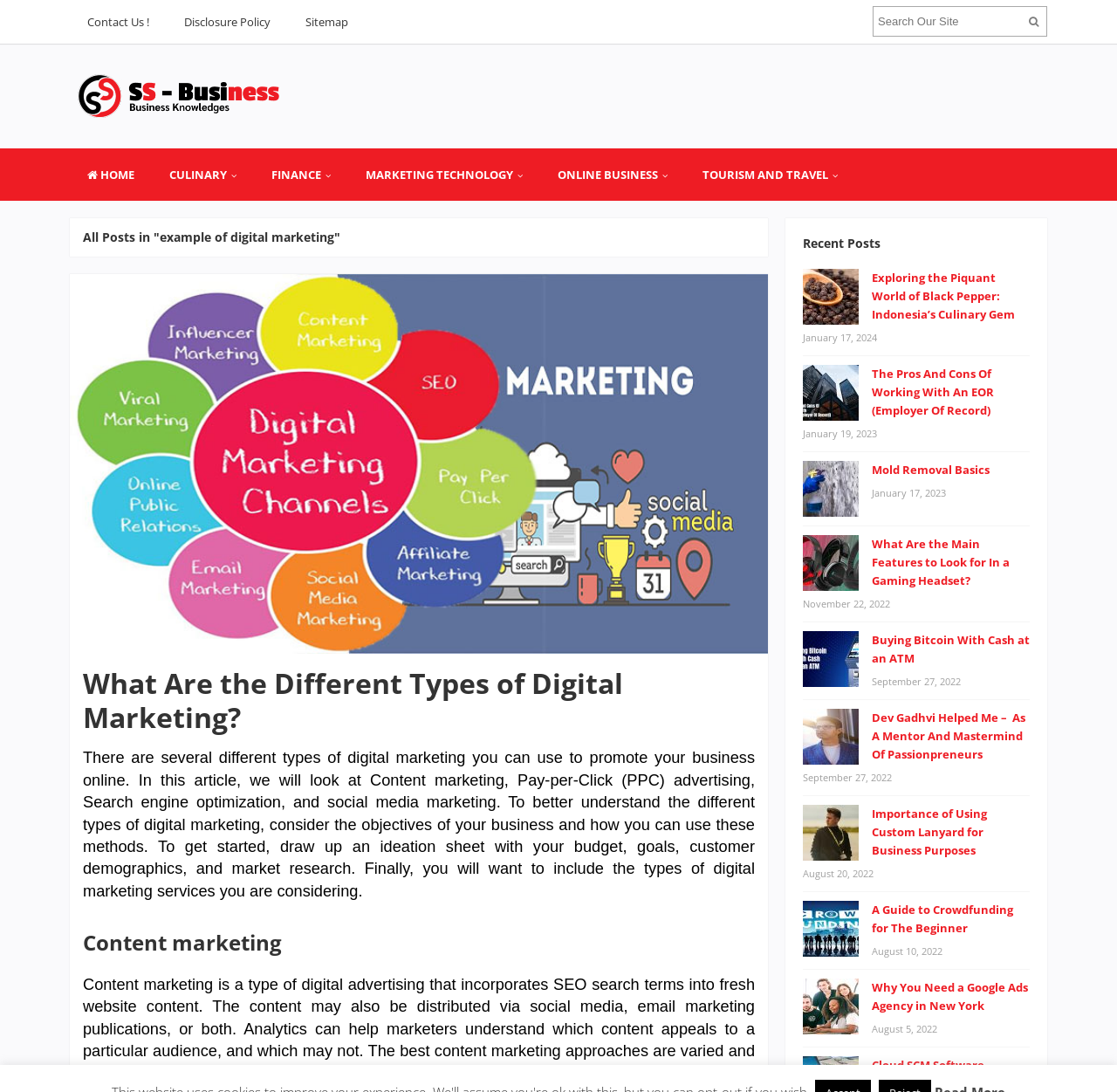Ascertain the bounding box coordinates for the UI element detailed here: "name="s" placeholder="Search Our Site"". The coordinates should be provided as [left, top, right, bottom] with each value being a float between 0 and 1.

[0.781, 0.006, 0.938, 0.034]